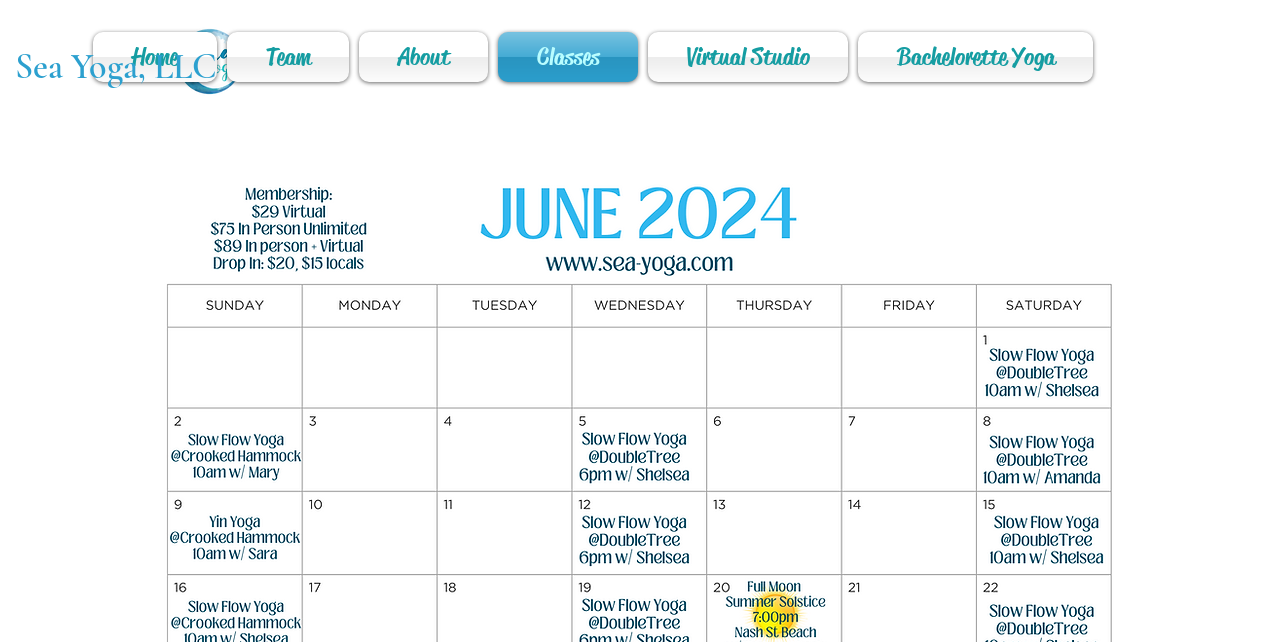Reply to the question with a single word or phrase:
Is there an image on the webpage?

Yes